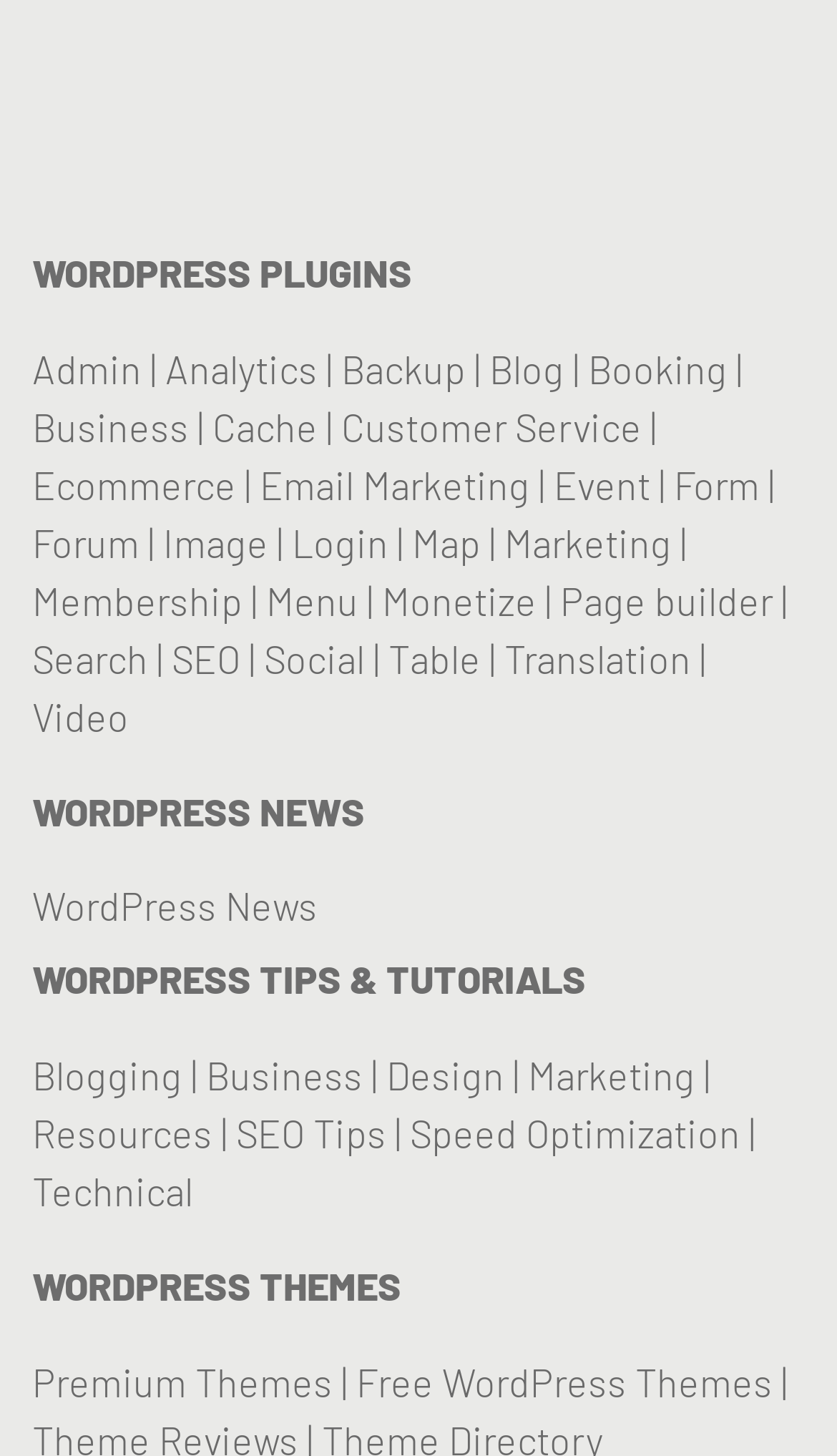Locate the bounding box coordinates of the element that needs to be clicked to carry out the instruction: "Read WordPress News". The coordinates should be given as four float numbers ranging from 0 to 1, i.e., [left, top, right, bottom].

[0.038, 0.606, 0.379, 0.639]